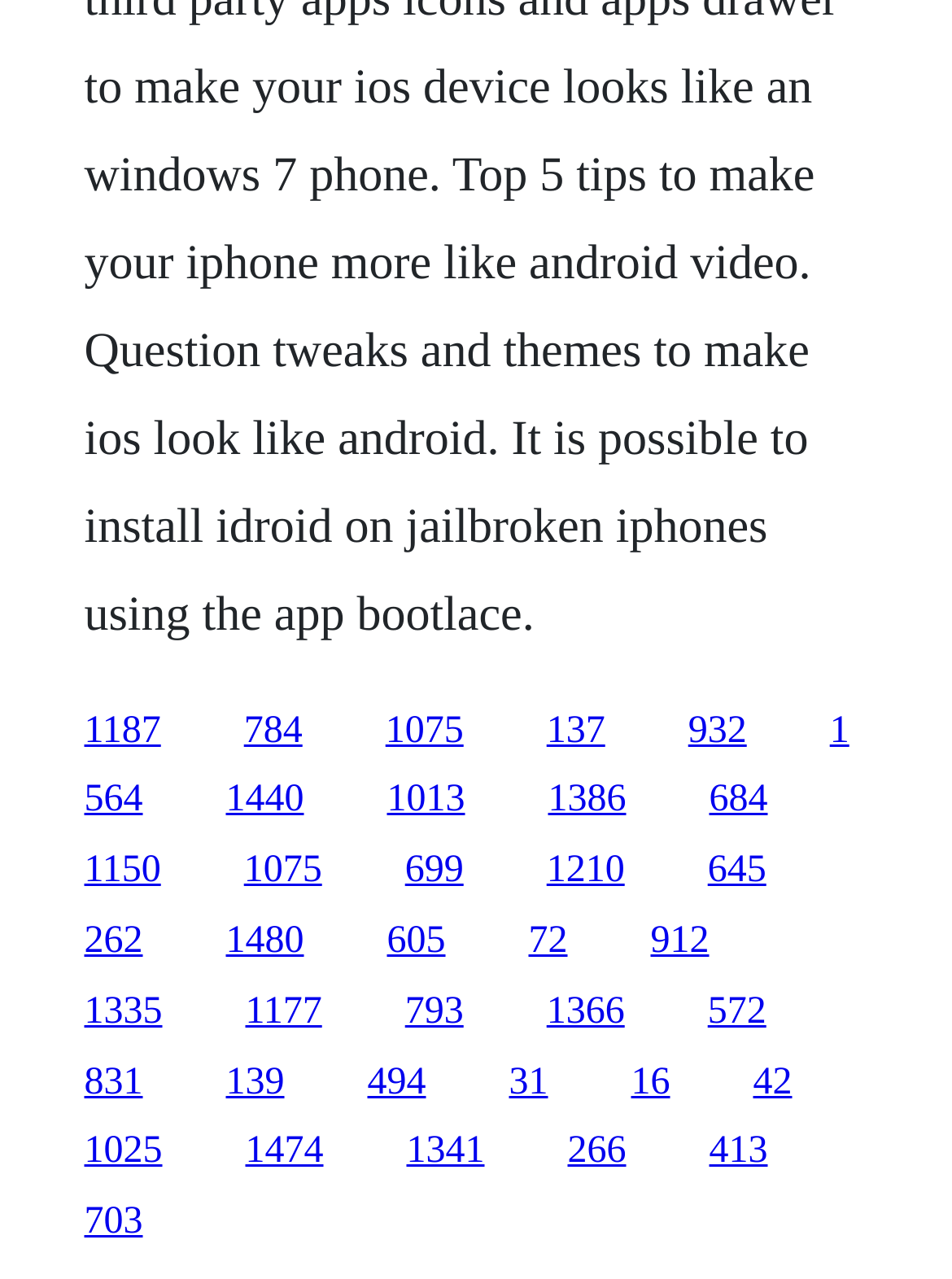Consider the image and give a detailed and elaborate answer to the question: 
What is the vertical position of the link '1075' relative to the link '932'?

I compared the y1 and y2 coordinates of the link '1075' and the link '932'. Since the y1 and y2 values of '1075' are smaller than those of '932', I concluded that the link '1075' is above the link '932'.